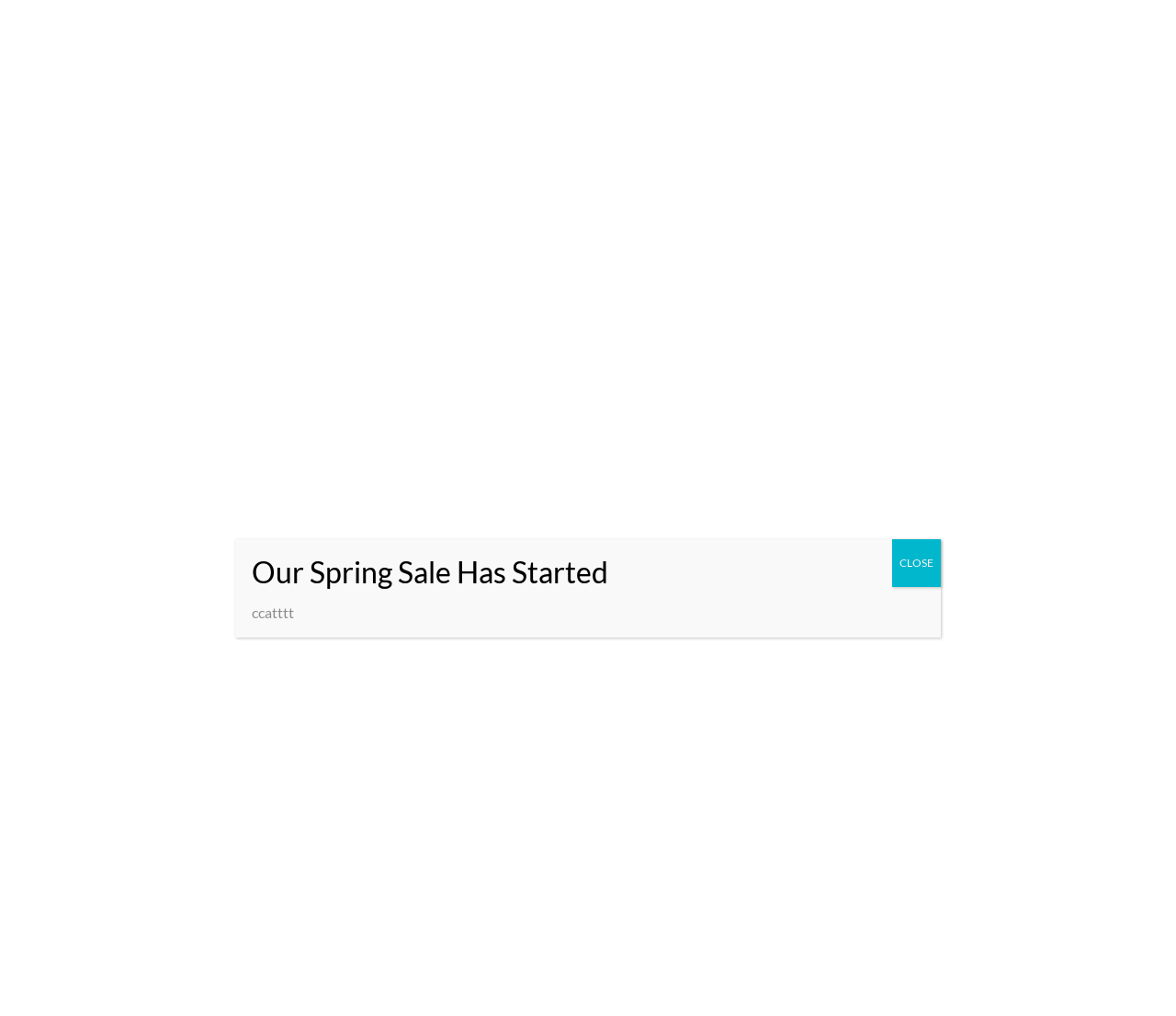Please identify the bounding box coordinates of the region to click in order to complete the given instruction: "Toggle the table of contents". The coordinates should be four float numbers between 0 and 1, i.e., [left, top, right, bottom].

[0.397, 0.42, 0.432, 0.45]